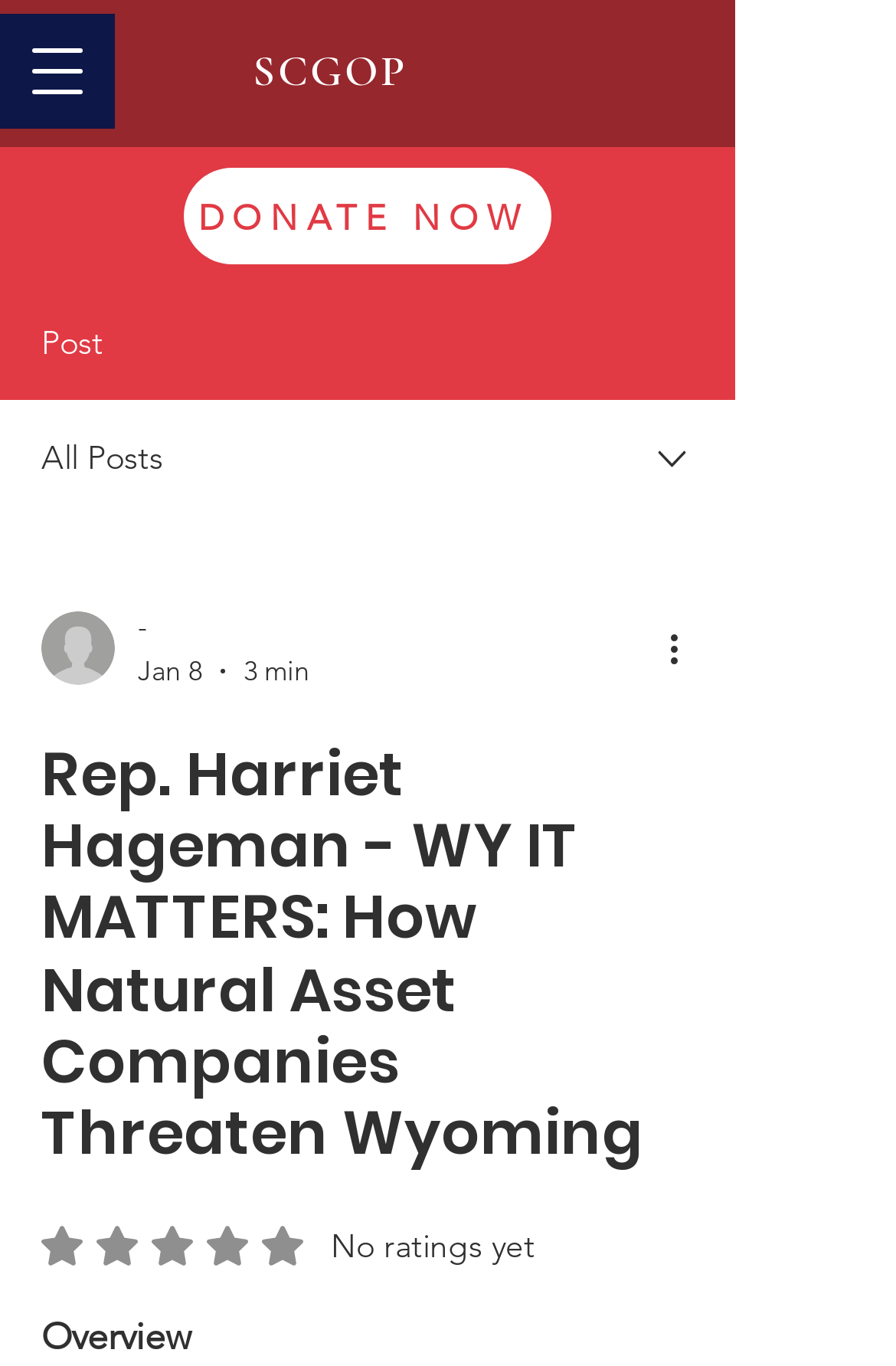What is the date of the post?
Answer the question using a single word or phrase, according to the image.

Jan 8